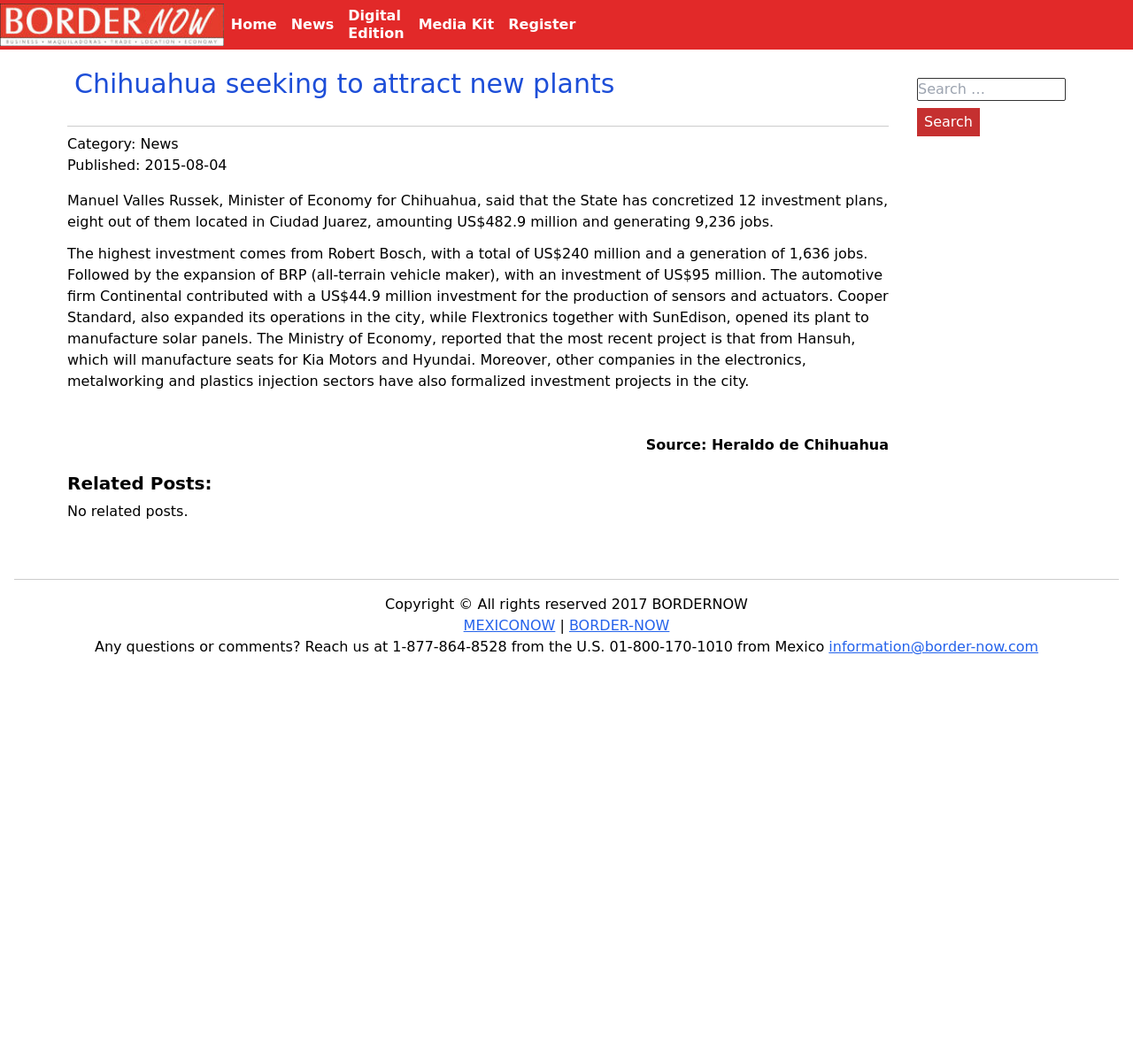Identify the bounding box coordinates for the region of the element that should be clicked to carry out the instruction: "Click on the 'Media Kit' link". The bounding box coordinates should be four float numbers between 0 and 1, i.e., [left, top, right, bottom].

[0.363, 0.0, 0.442, 0.047]